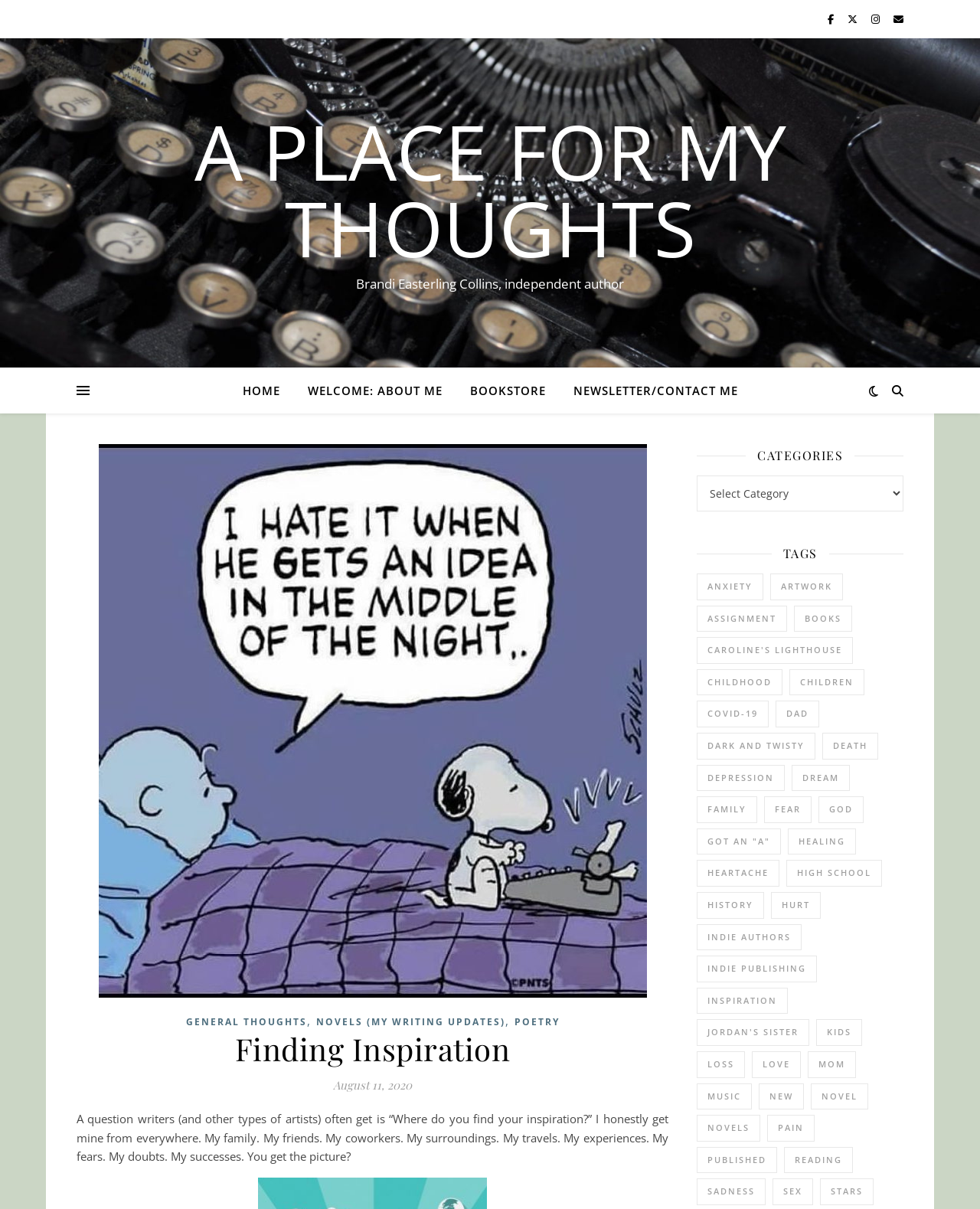Please identify the bounding box coordinates of the clickable region that I should interact with to perform the following instruction: "Click on the link about Anxiety". The coordinates should be expressed as four float numbers between 0 and 1, i.e., [left, top, right, bottom].

[0.711, 0.474, 0.779, 0.496]